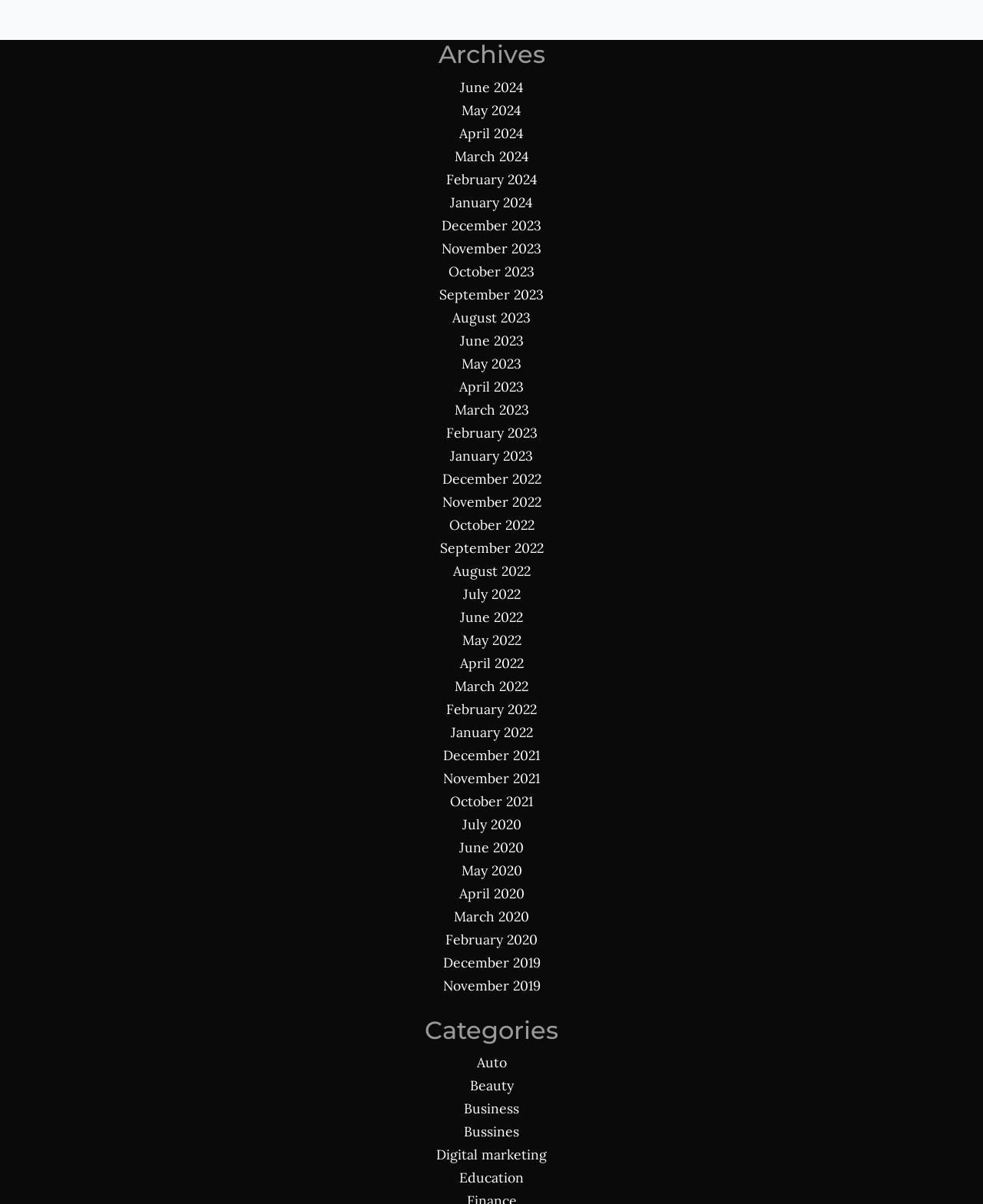Could you locate the bounding box coordinates for the section that should be clicked to accomplish this task: "Explore archives for December 2021".

[0.451, 0.62, 0.549, 0.634]